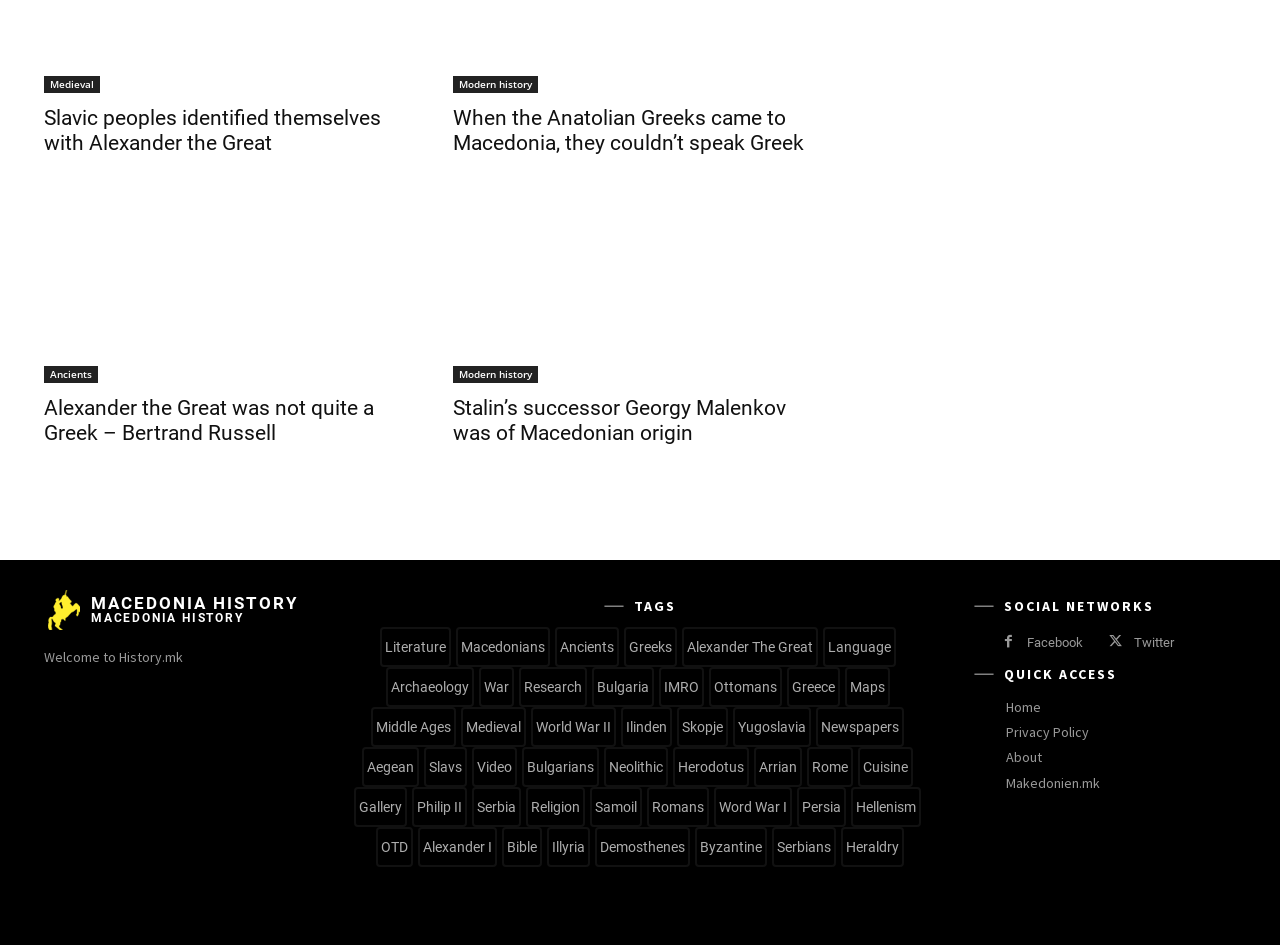Please locate the bounding box coordinates of the element that should be clicked to achieve the given instruction: "Share on Facebook".

[0.802, 0.668, 0.846, 0.691]